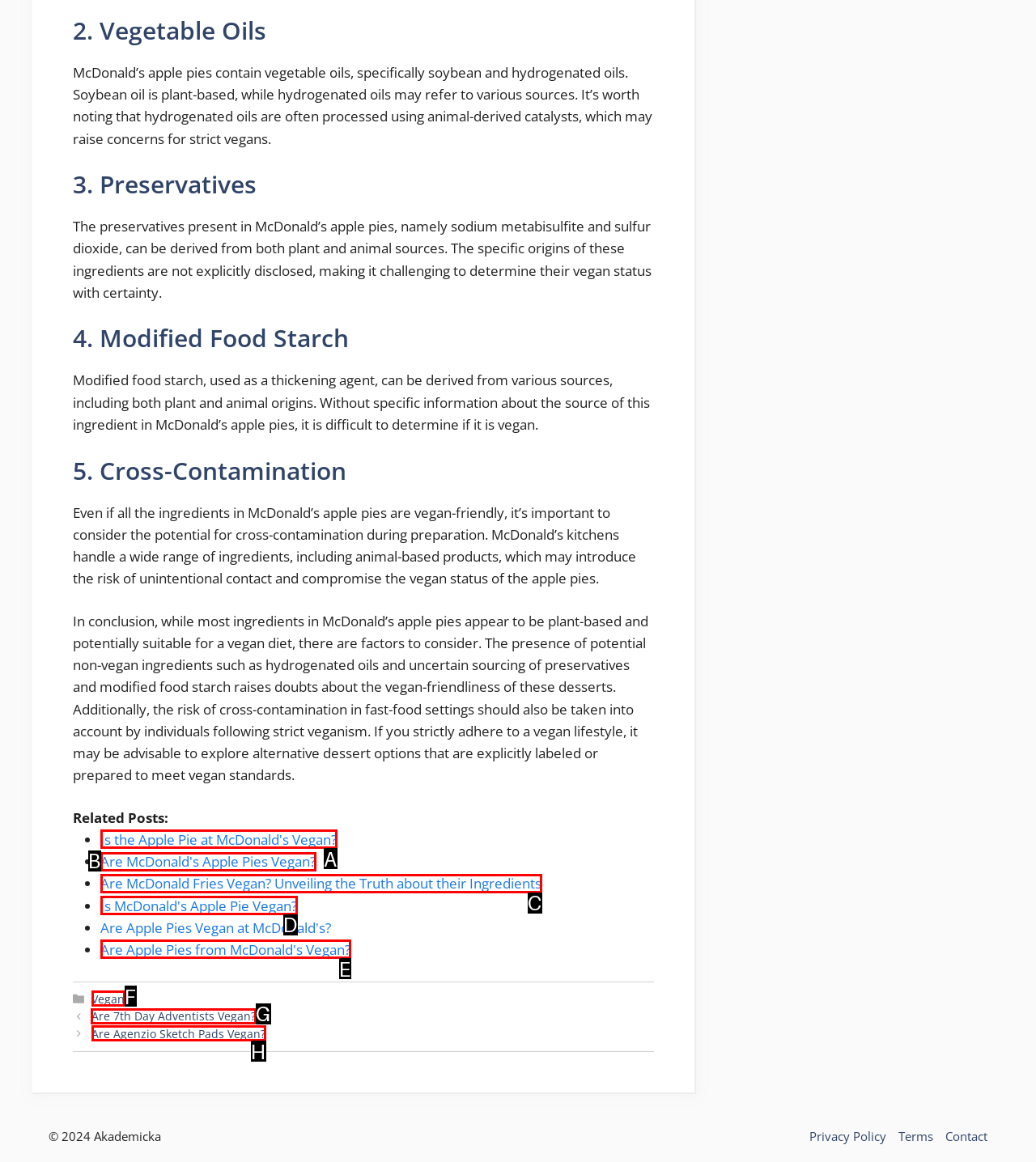Select the appropriate bounding box to fulfill the task: Click the link 'Are 7th Day Adventists Vegan?' Respond with the corresponding letter from the choices provided.

G